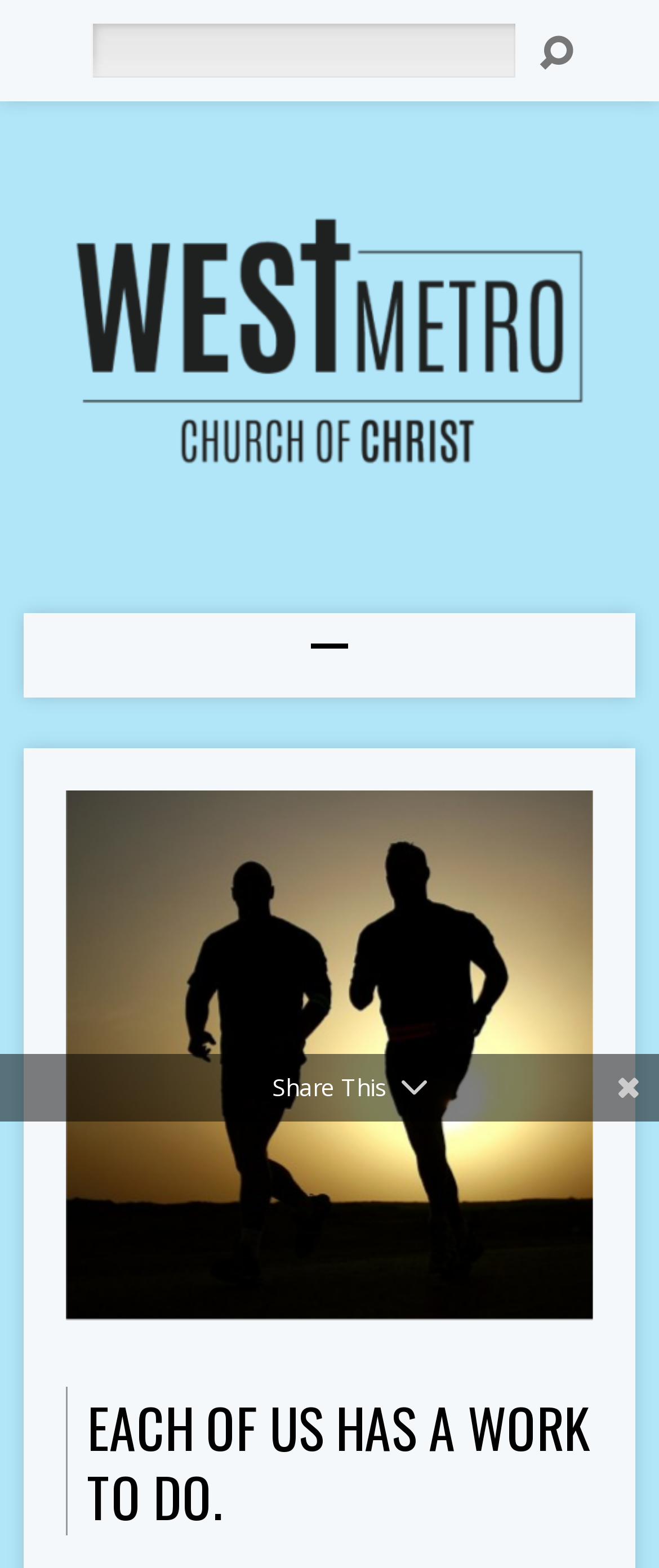Please answer the following question using a single word or phrase: 
Where is the search box?

Top center